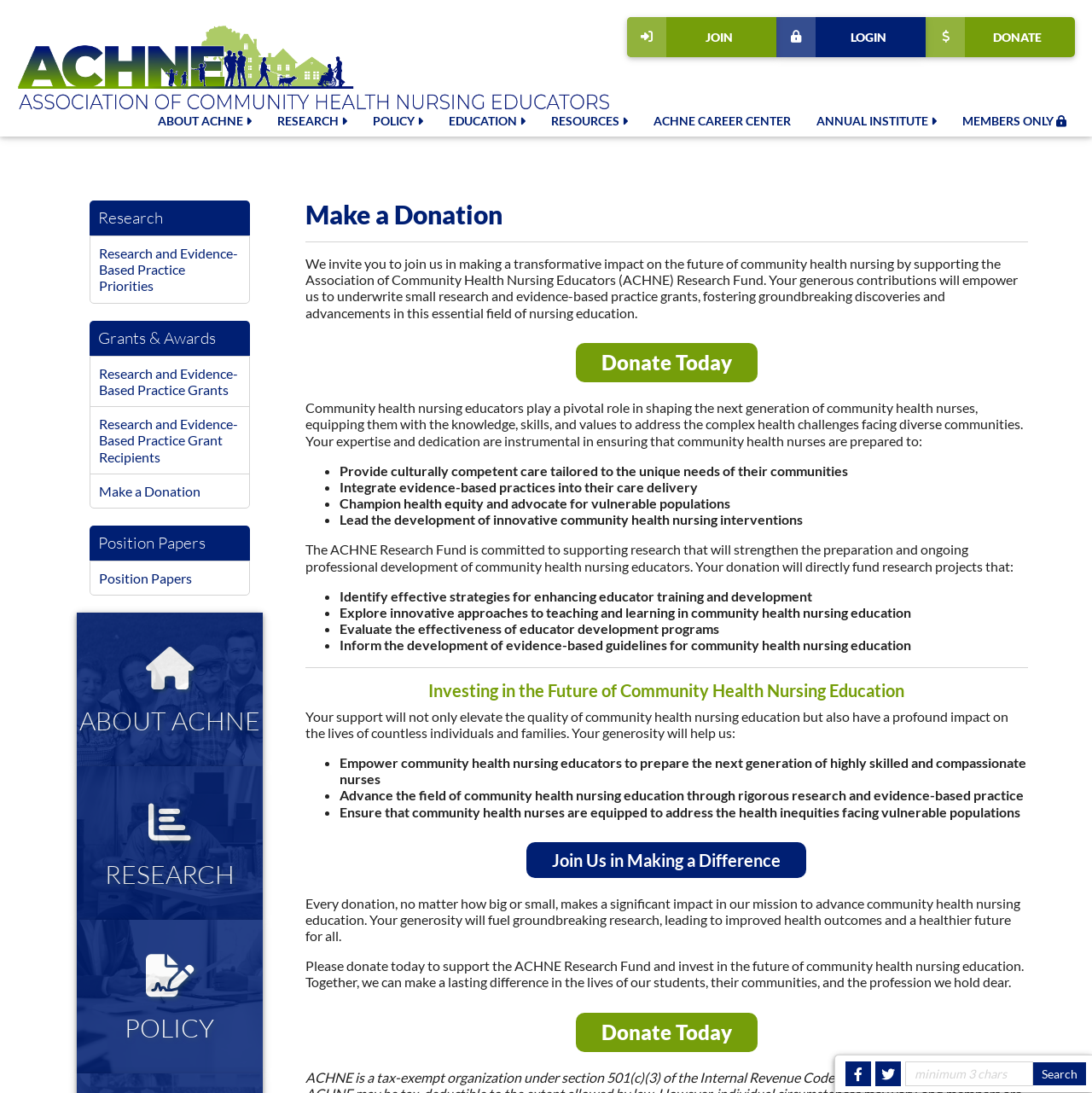Identify and generate the primary title of the webpage.

Make a Donation